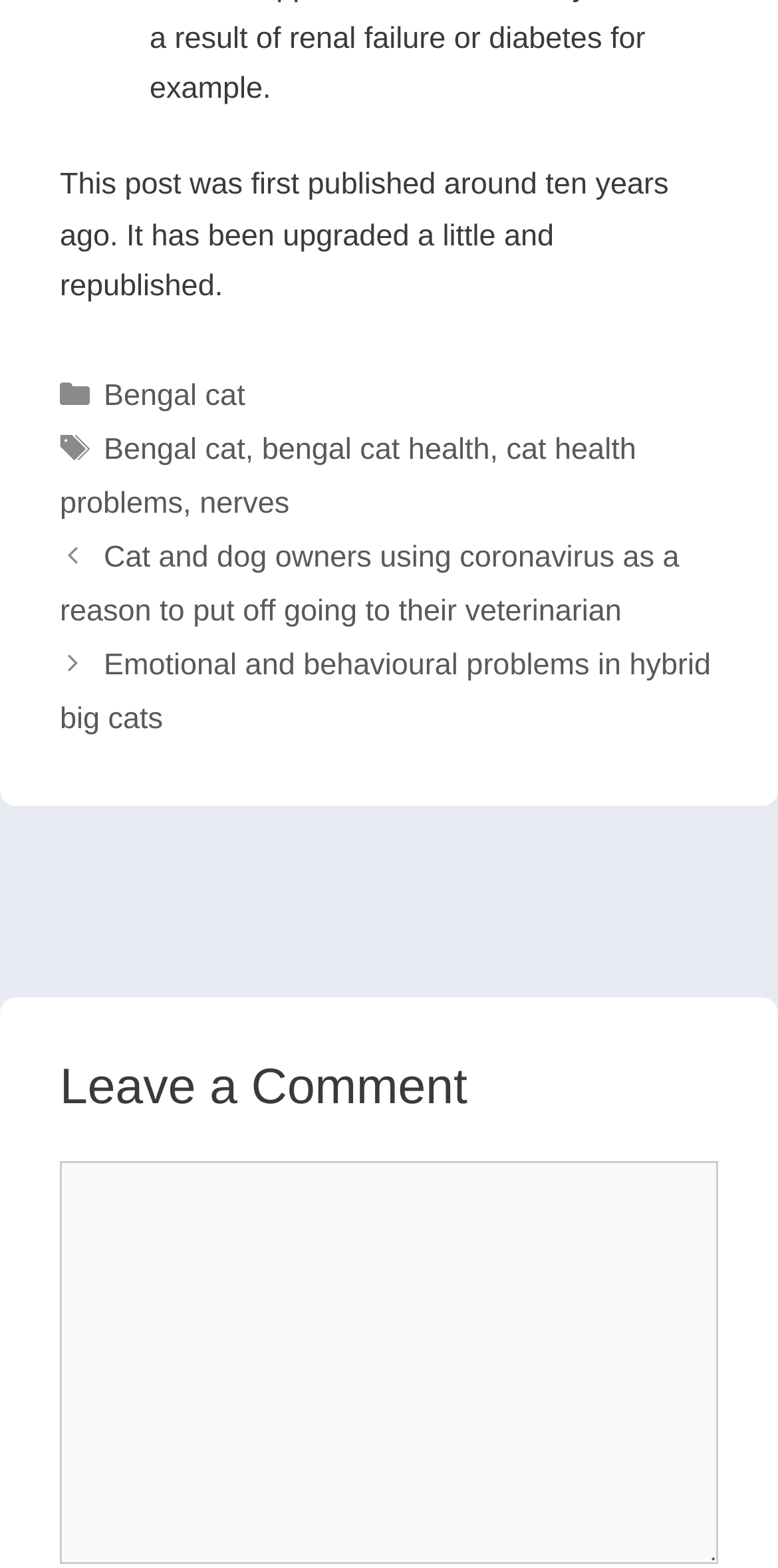Please determine the bounding box coordinates, formatted as (top-left x, top-left y, bottom-right x, bottom-right y), with all values as floating point numbers between 0 and 1. Identify the bounding box of the region described as: cat health problems

[0.077, 0.276, 0.818, 0.332]